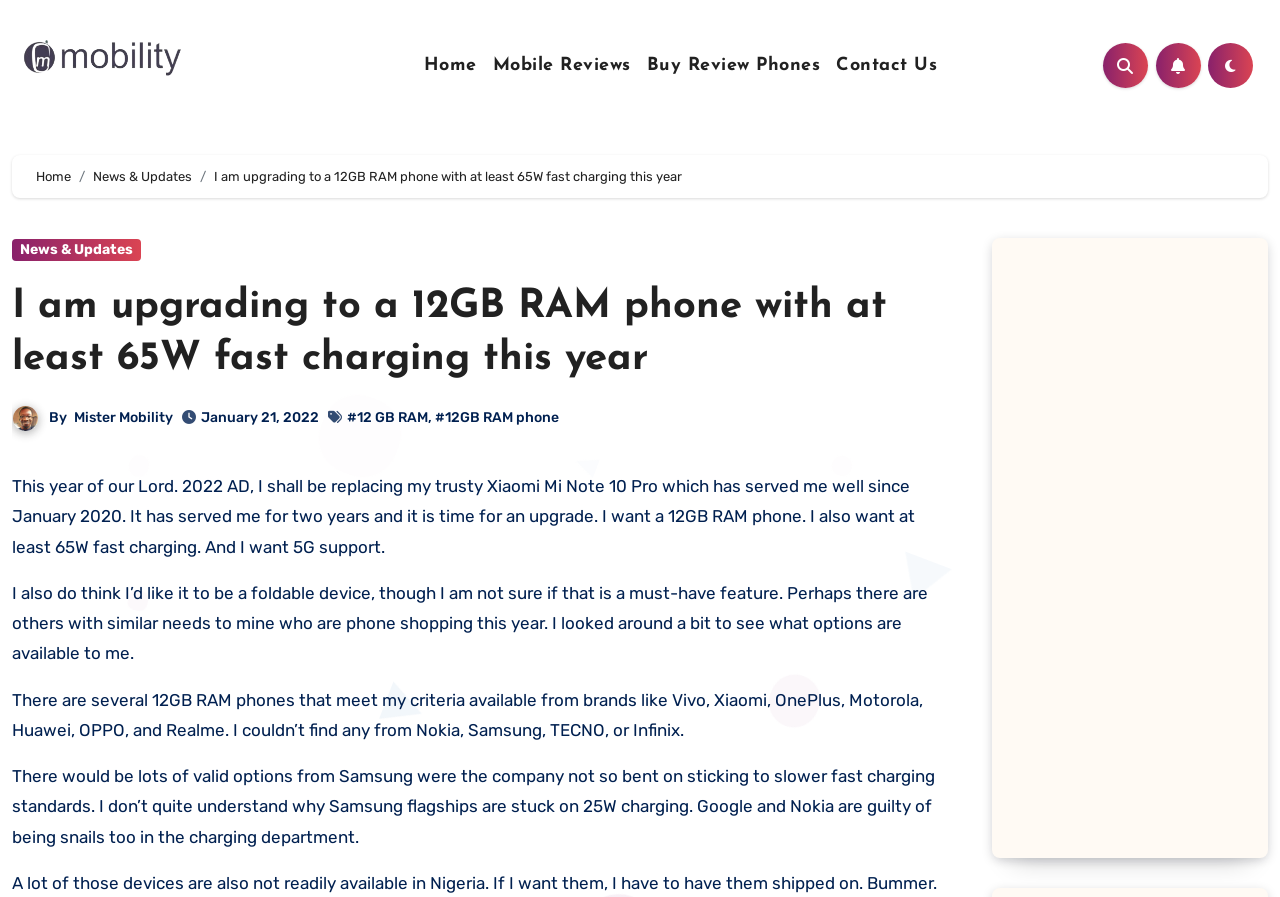How many brands offer 12GB RAM phones that meet Mister Mobility's criteria?
Using the visual information, reply with a single word or short phrase.

7